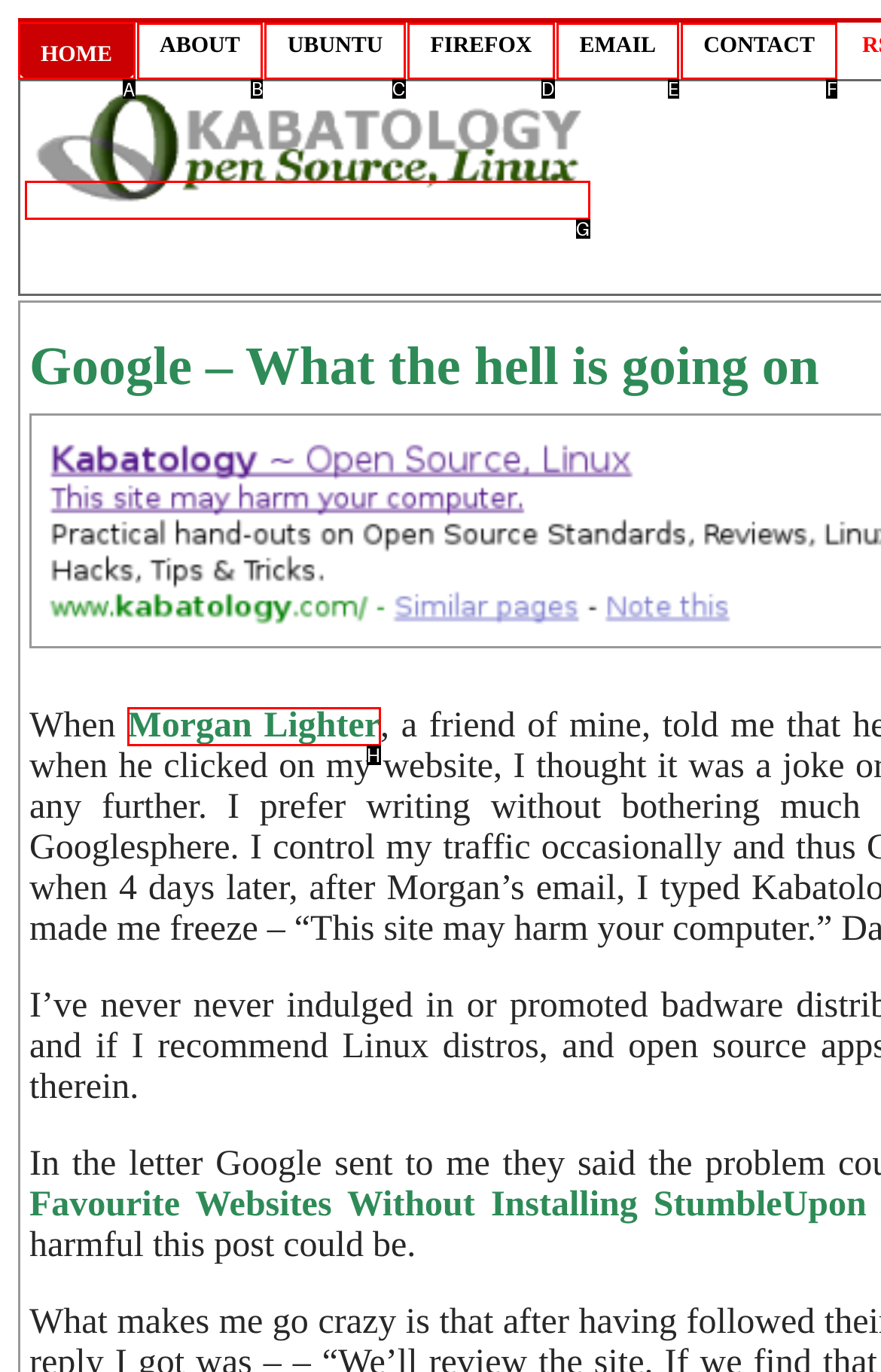Given the task: go to home page, point out the letter of the appropriate UI element from the marked options in the screenshot.

A